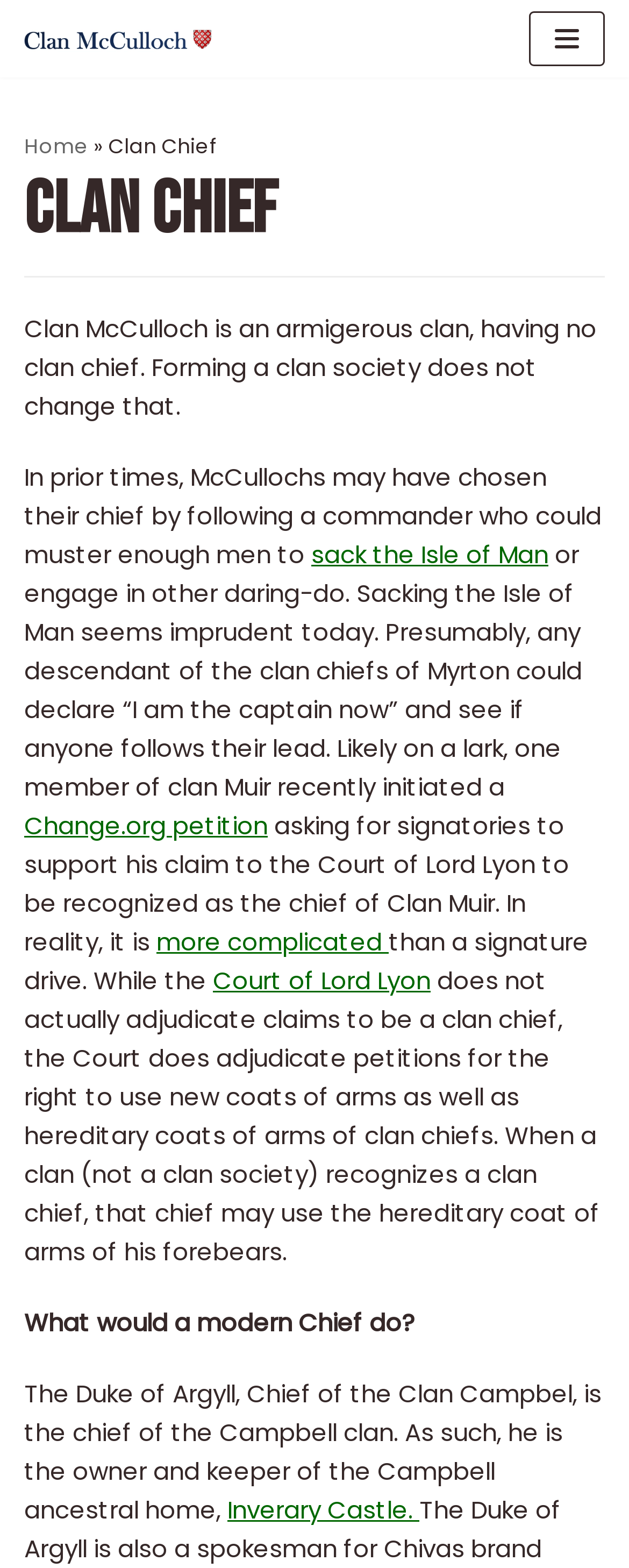Find the bounding box coordinates of the element's region that should be clicked in order to follow the given instruction: "Visit the 'Home' page". The coordinates should consist of four float numbers between 0 and 1, i.e., [left, top, right, bottom].

[0.038, 0.085, 0.141, 0.102]